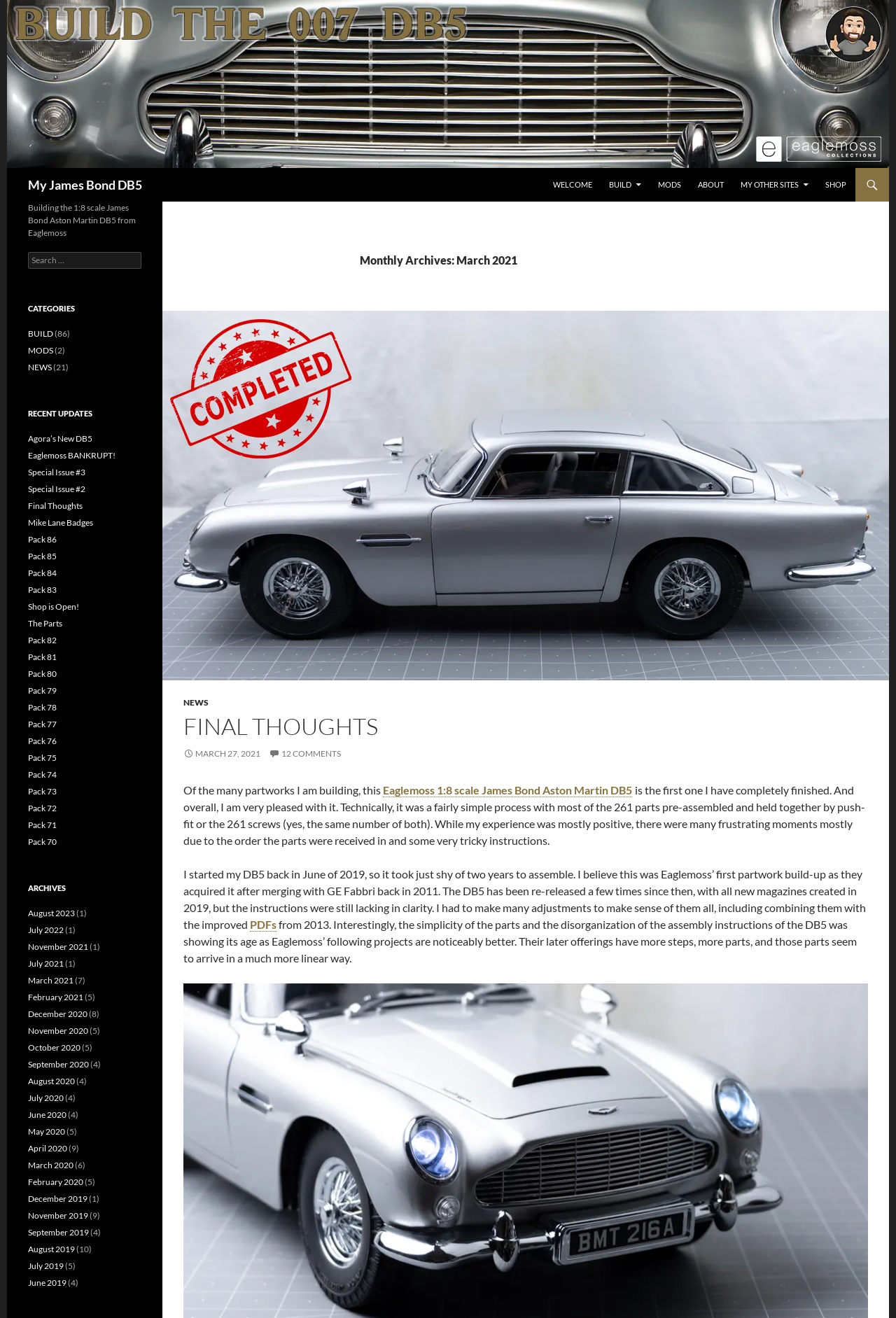Pinpoint the bounding box coordinates of the clickable area necessary to execute the following instruction: "Click on the 'Eaglemoss 1:8 scale James Bond Aston Martin DB5' link". The coordinates should be given as four float numbers between 0 and 1, namely [left, top, right, bottom].

[0.427, 0.594, 0.705, 0.605]